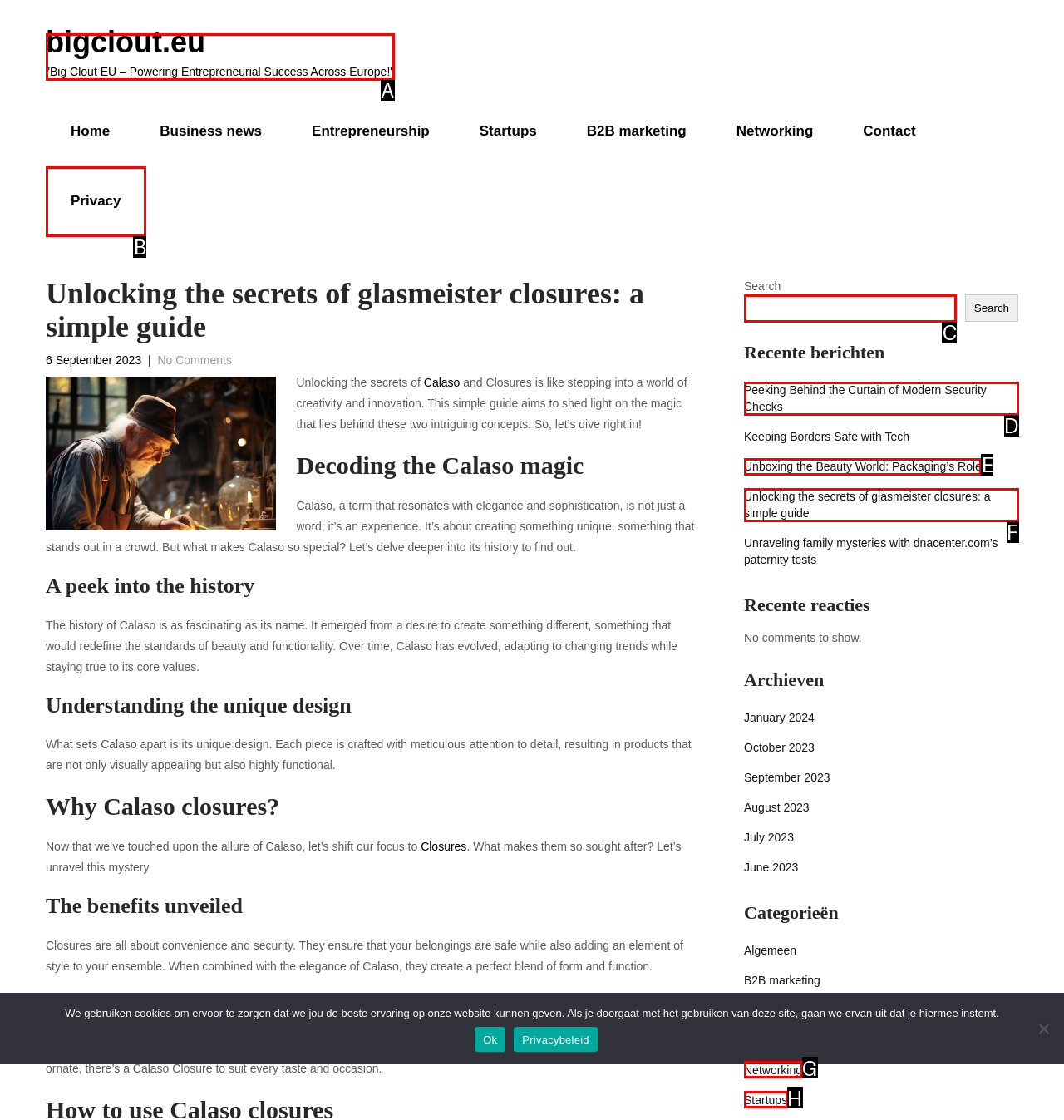Determine which option matches the description: parent_node: Search name="s". Answer using the letter of the option.

C